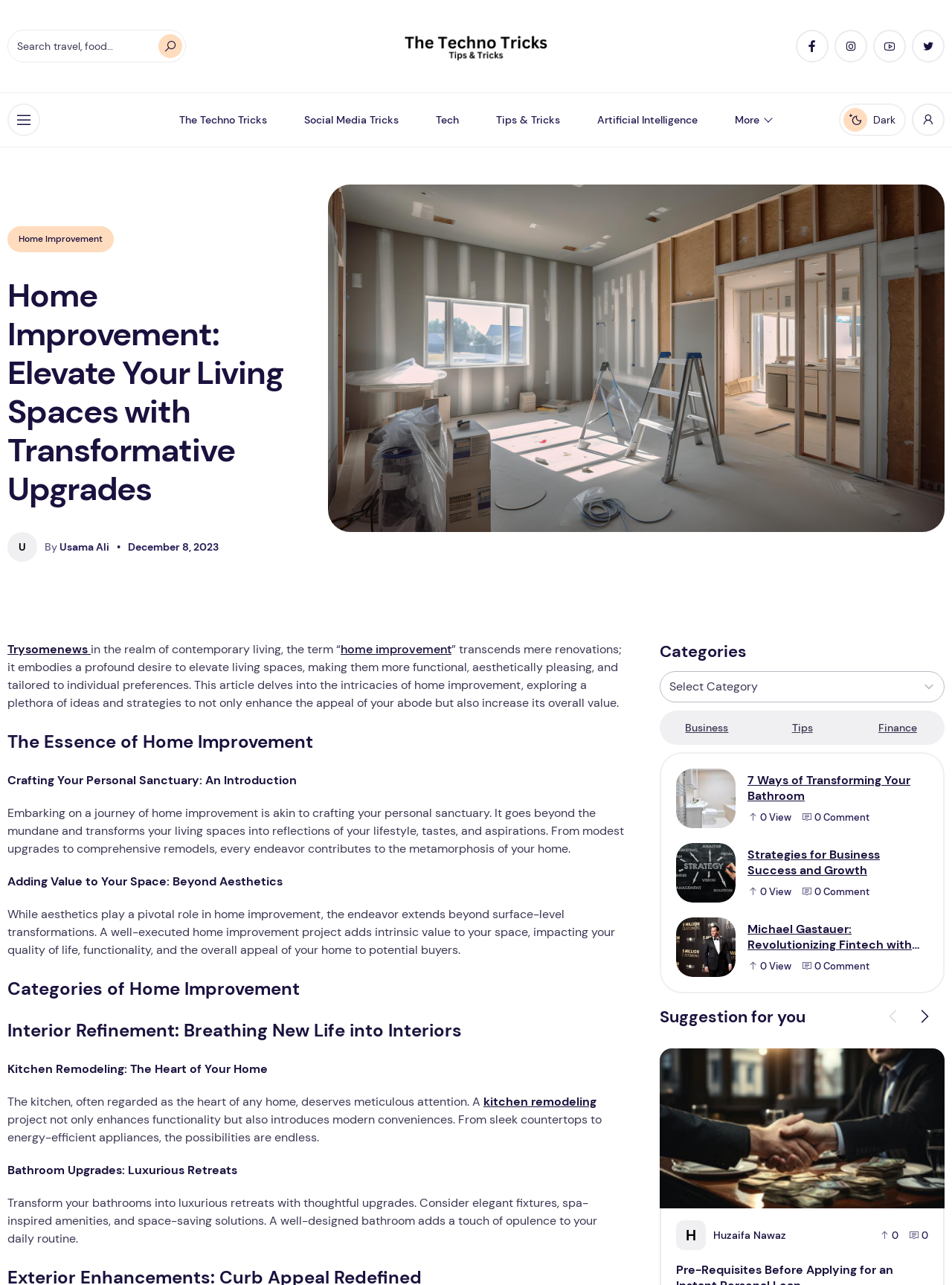What is the purpose of the search box?
Using the image as a reference, answer the question in detail.

The search box is located at the top of the webpage, and its autocomplete feature suggests that it is designed to help users search for specific articles or topics within the website.